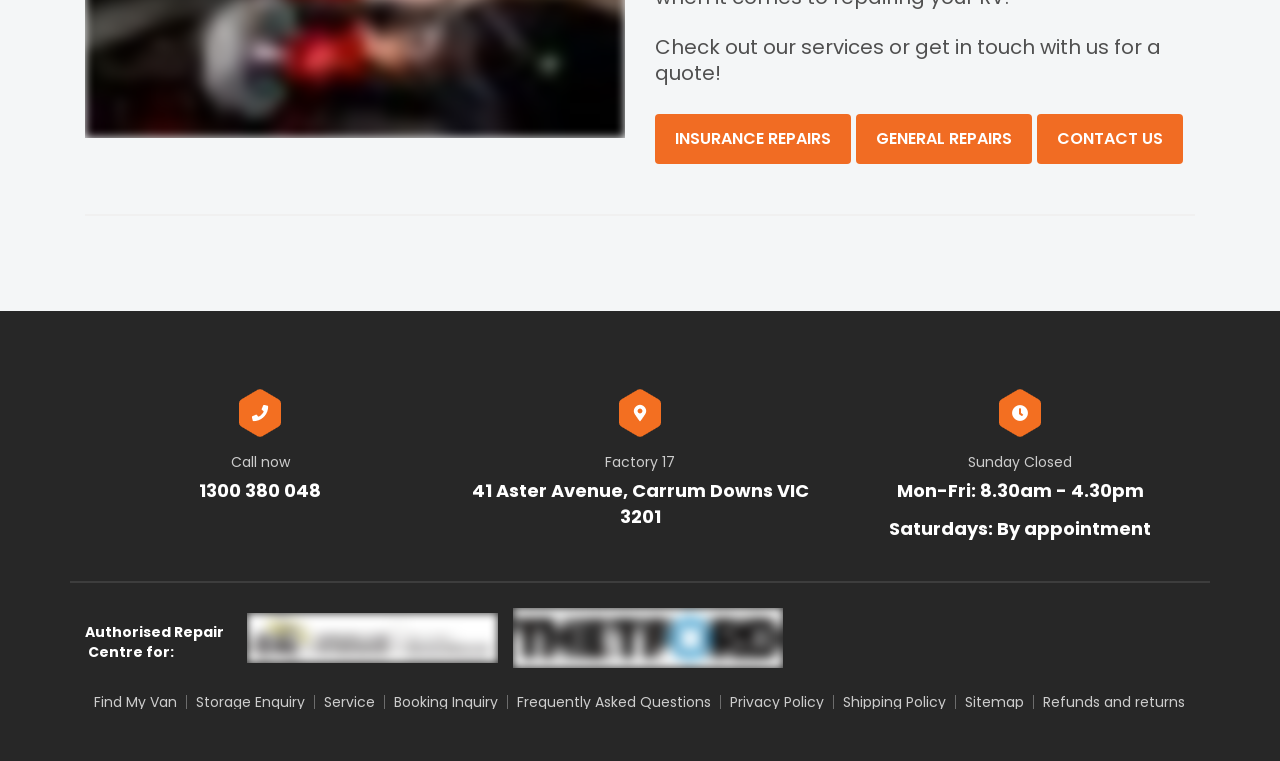Locate the bounding box coordinates of the element's region that should be clicked to carry out the following instruction: "Click on INSURANCE REPAIRS". The coordinates need to be four float numbers between 0 and 1, i.e., [left, top, right, bottom].

[0.512, 0.149, 0.665, 0.215]